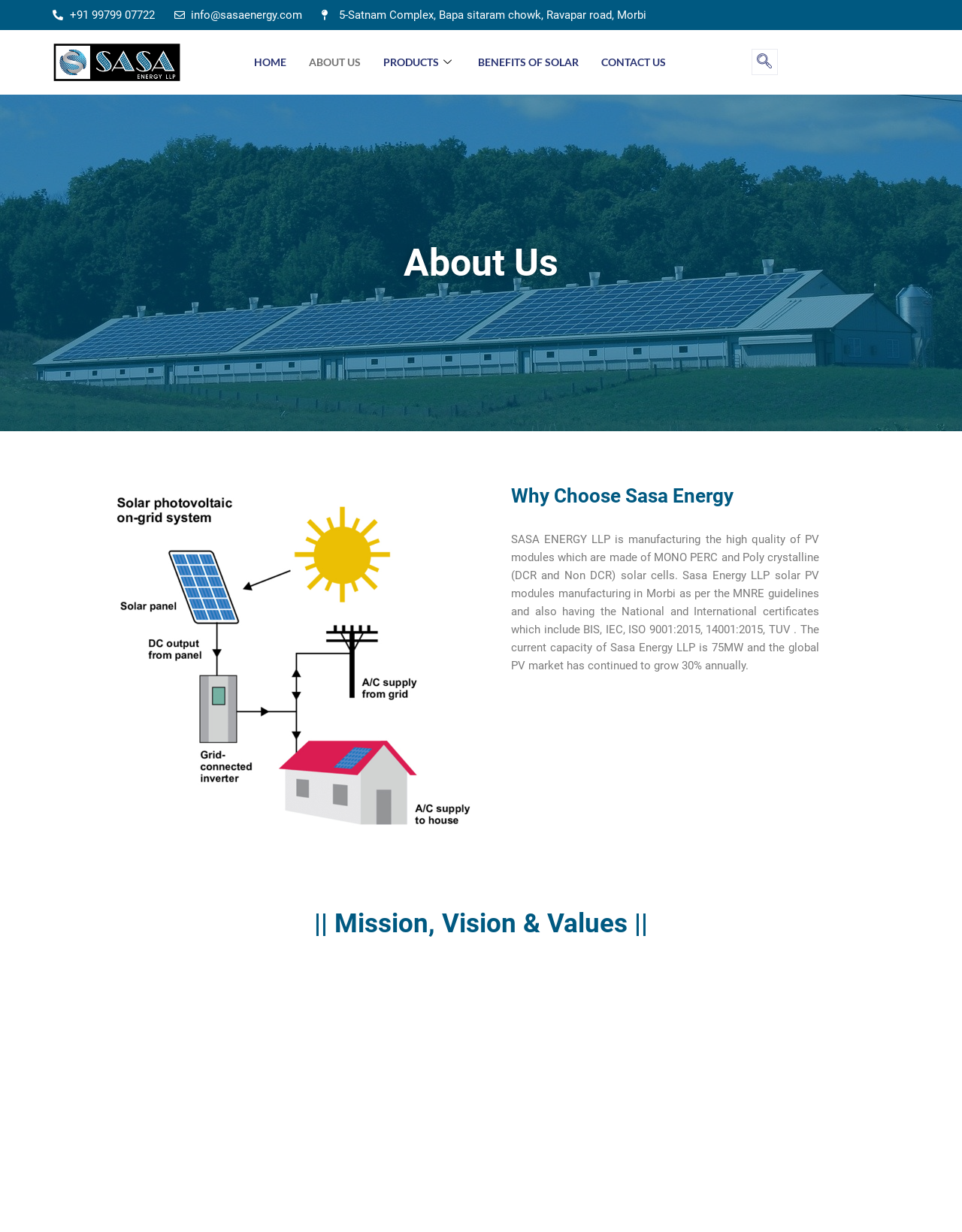Locate the bounding box coordinates of the area to click to fulfill this instruction: "contact us". The bounding box should be presented as four float numbers between 0 and 1, in the order [left, top, right, bottom].

[0.613, 0.026, 0.704, 0.075]